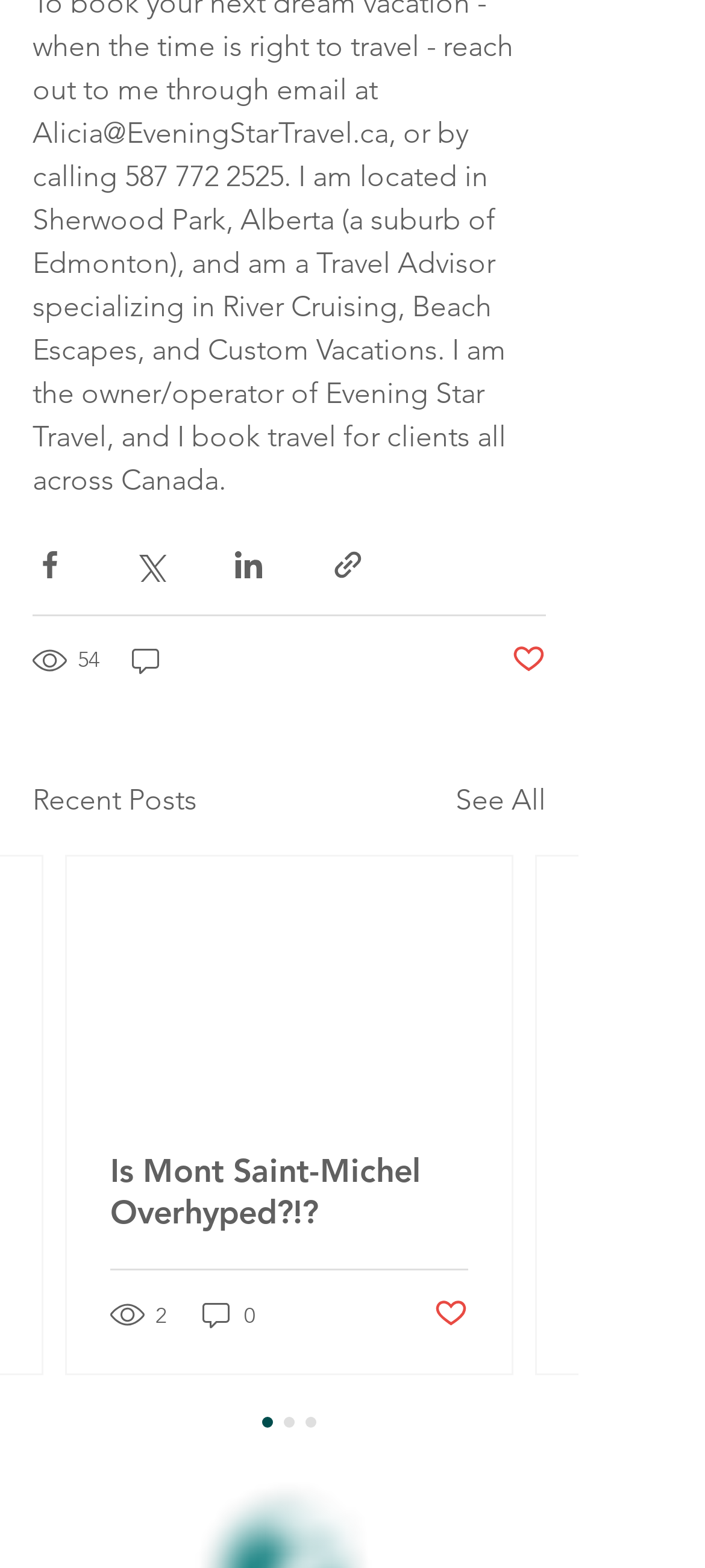Determine the bounding box of the UI element mentioned here: "alt="Logo"". The coordinates must be in the format [left, top, right, bottom] with values ranging from 0 to 1.

None